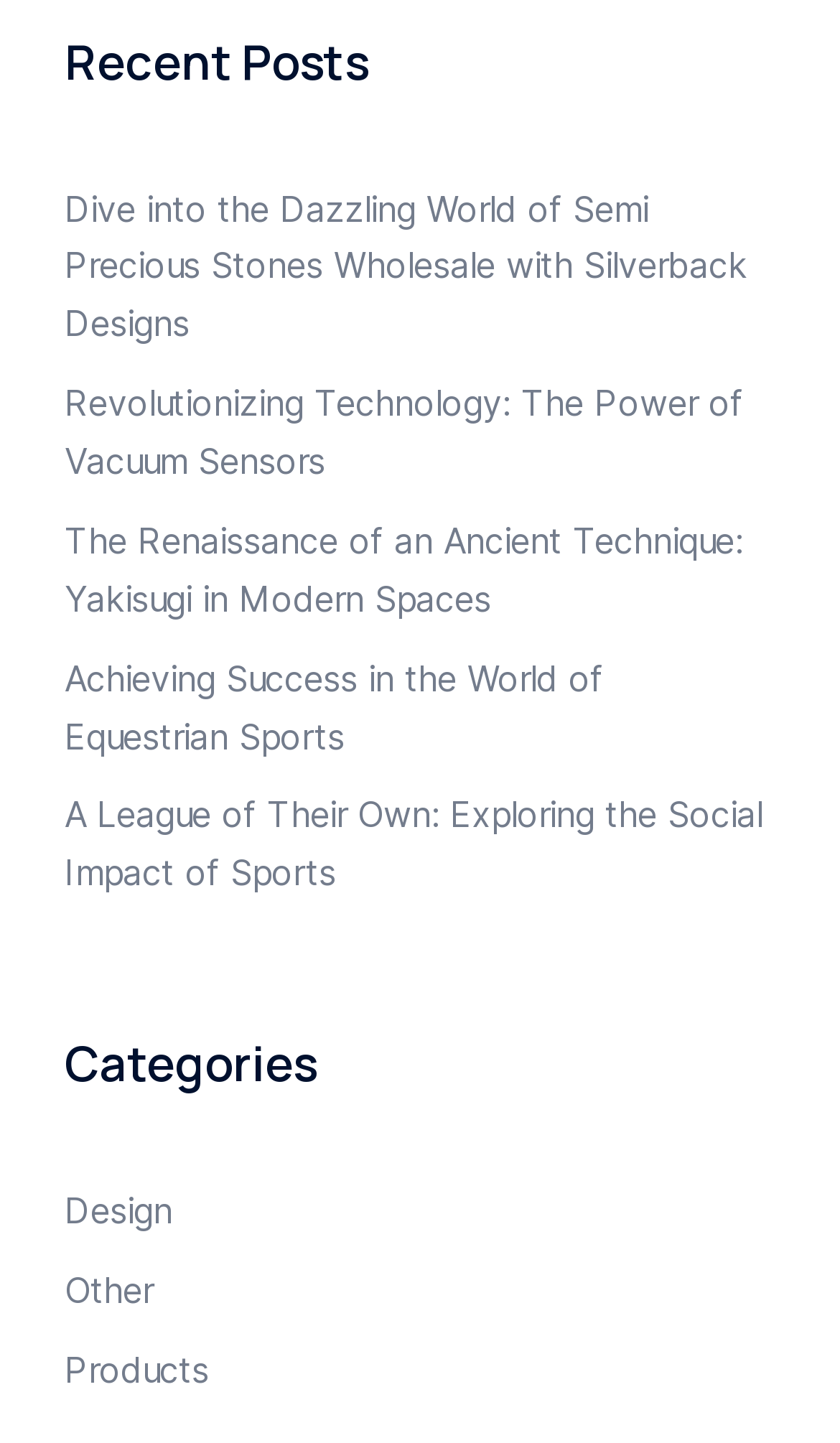Find the bounding box coordinates of the element to click in order to complete the given instruction: "Read about Semi Precious Stones Wholesale."

[0.077, 0.129, 0.89, 0.239]